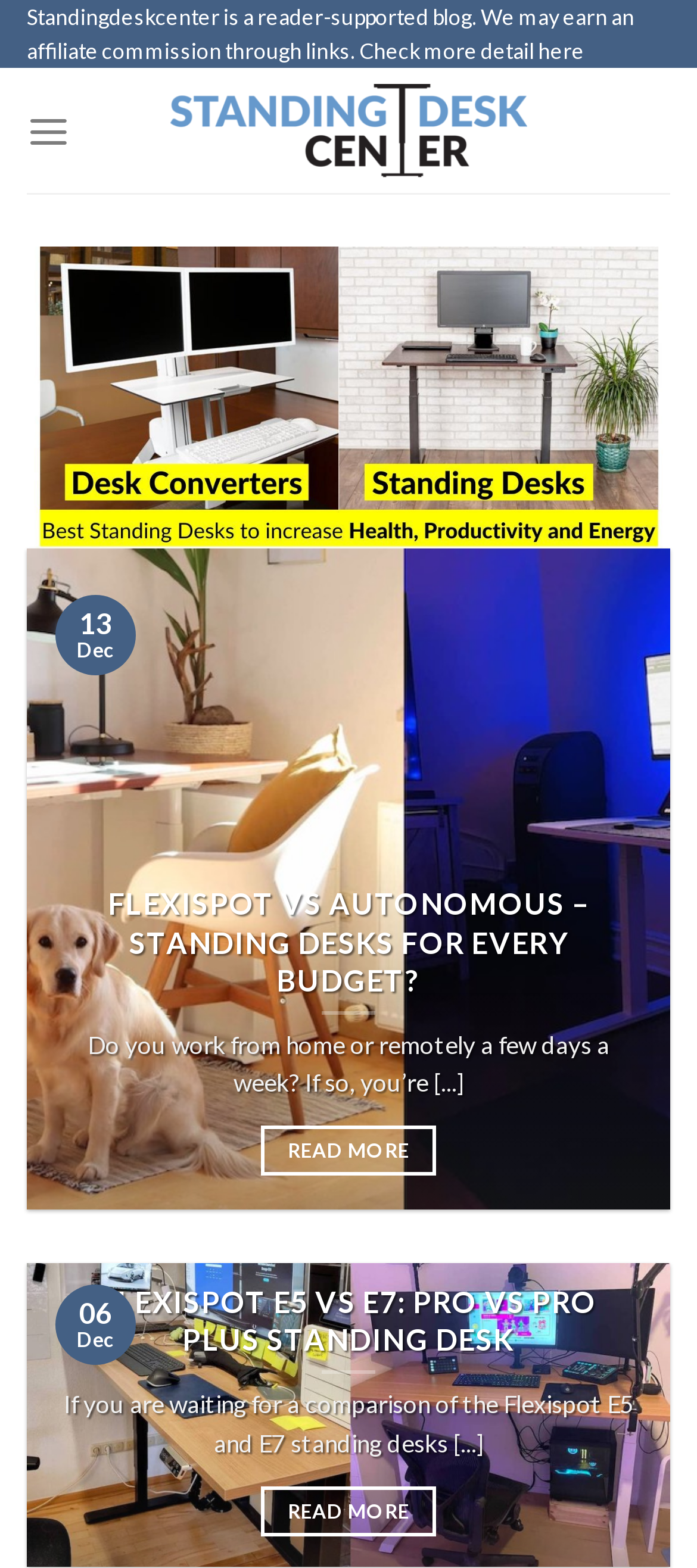How many articles are in the menu?
Using the image as a reference, deliver a detailed and thorough answer to the question.

By examining the menu section, I can see two articles listed with headings 'FLEXISPOT VS AUTONOMOUS – STANDING DESKS FOR EVERY BUDGET?' and 'FLEXISPOT E5 VS E7: PRO VS PRO PLUS STANDING DESK'. Each article has a 'READ MORE' button, indicating that there are two articles in the menu.